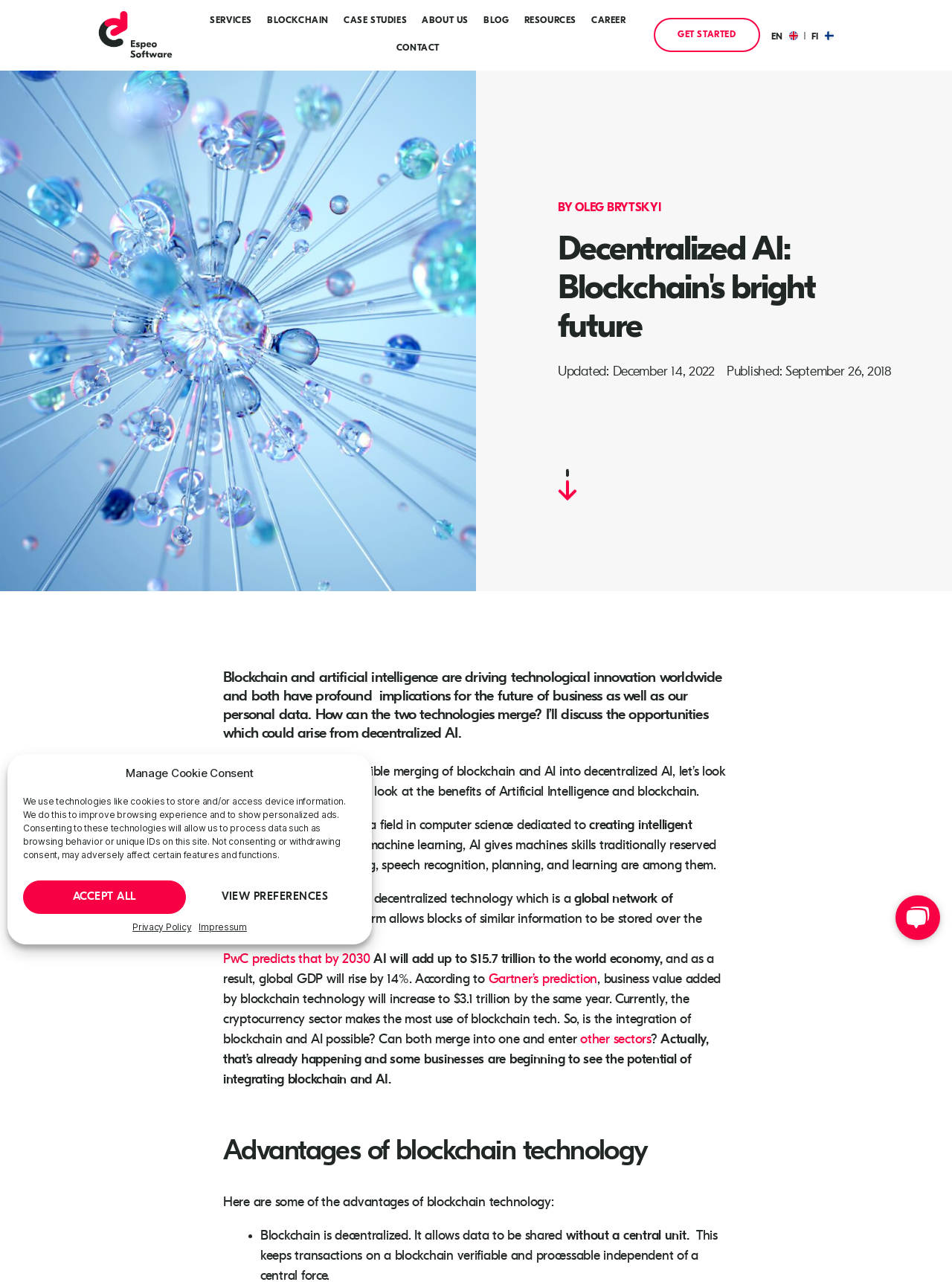Locate the coordinates of the bounding box for the clickable region that fulfills this instruction: "Read the article by Oleg Brytskyi".

[0.586, 0.155, 0.694, 0.169]